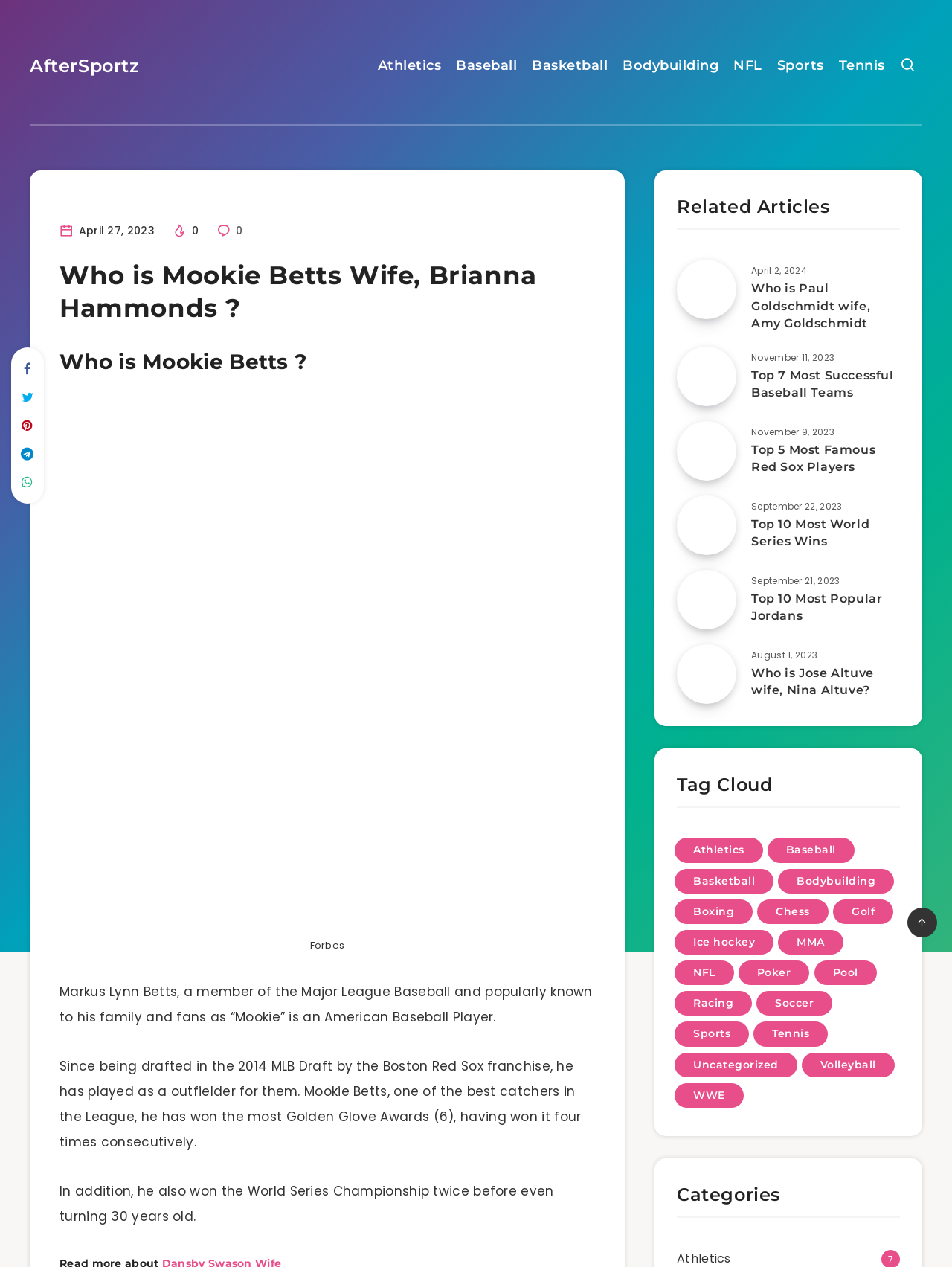How many related articles are listed on the webpage?
Deliver a detailed and extensive answer to the question.

This answer can be obtained by counting the number of article elements listed under the 'Related Articles' heading, which are 5 in total.